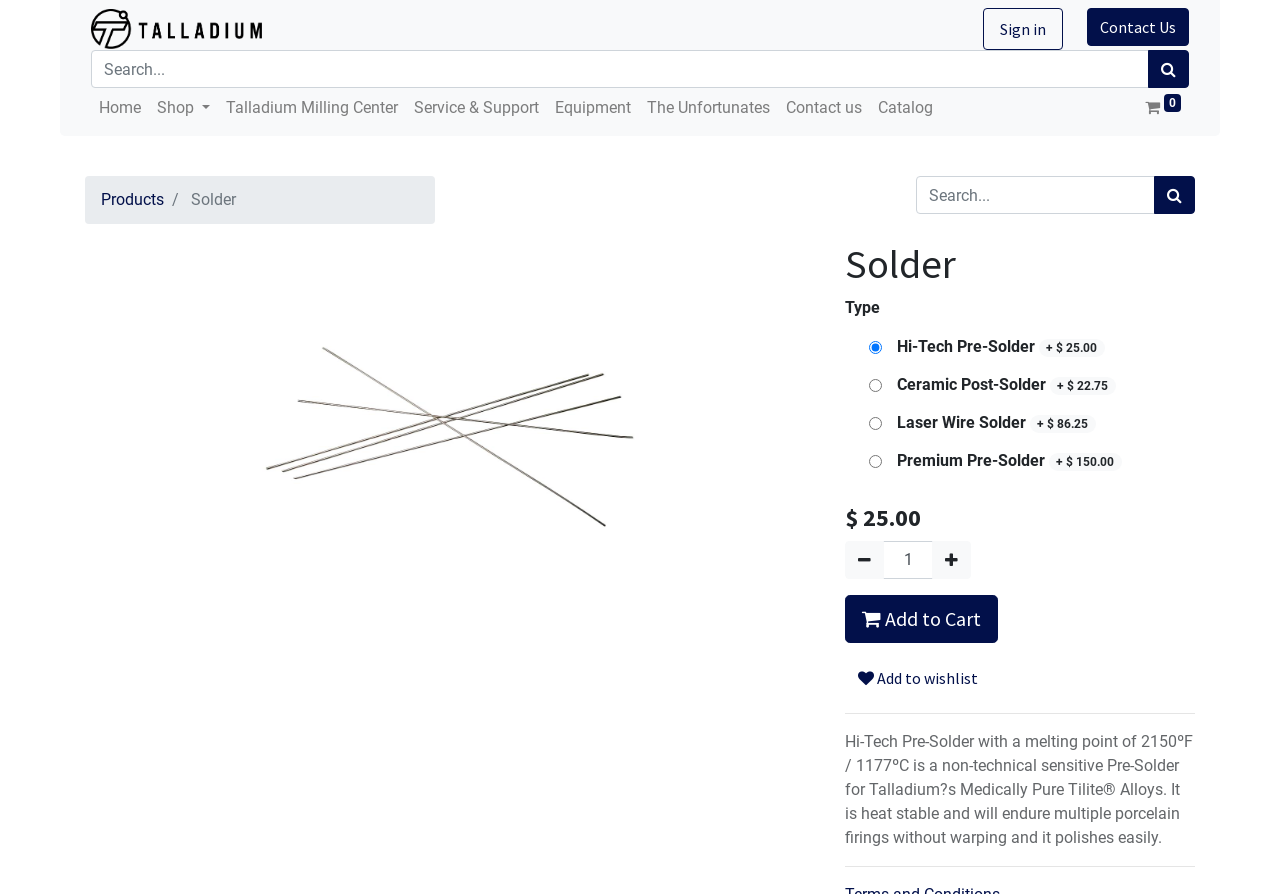Please find the bounding box for the UI element described by: "Home".

[0.071, 0.098, 0.116, 0.143]